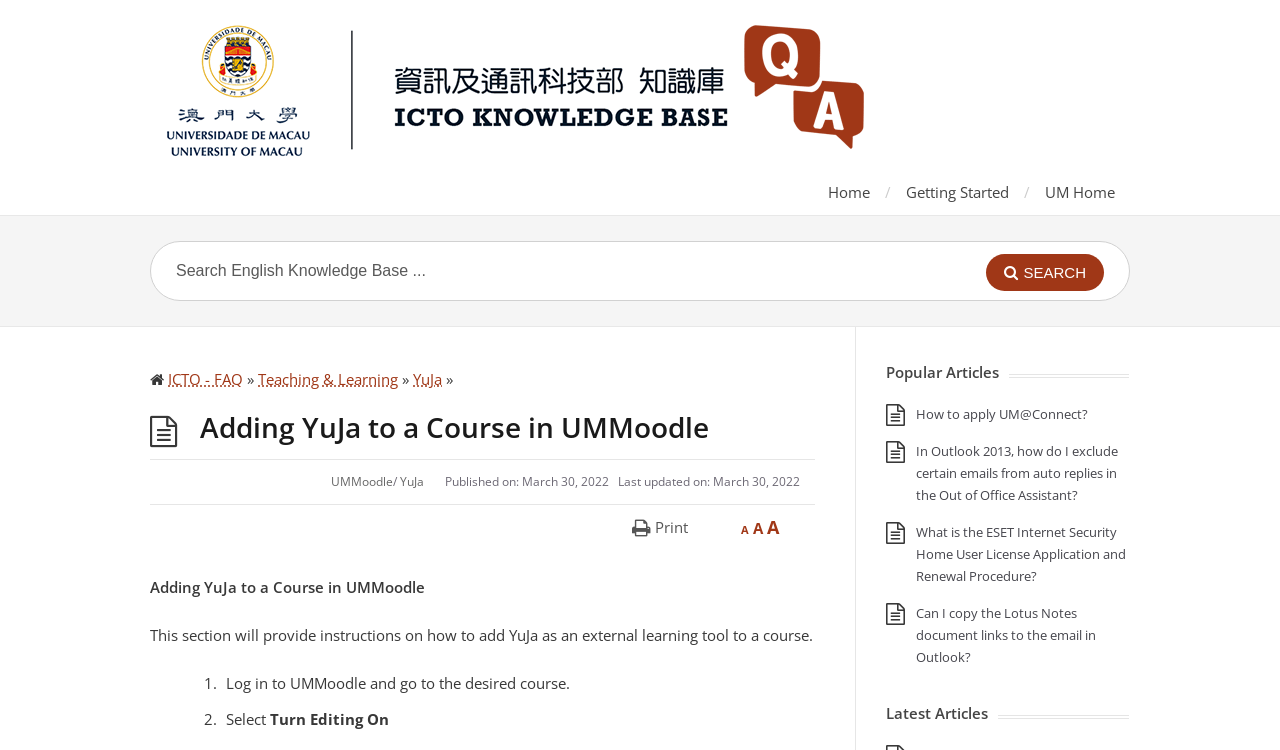Determine the bounding box coordinates of the element that should be clicked to execute the following command: "Go to Home".

[0.647, 0.243, 0.68, 0.269]